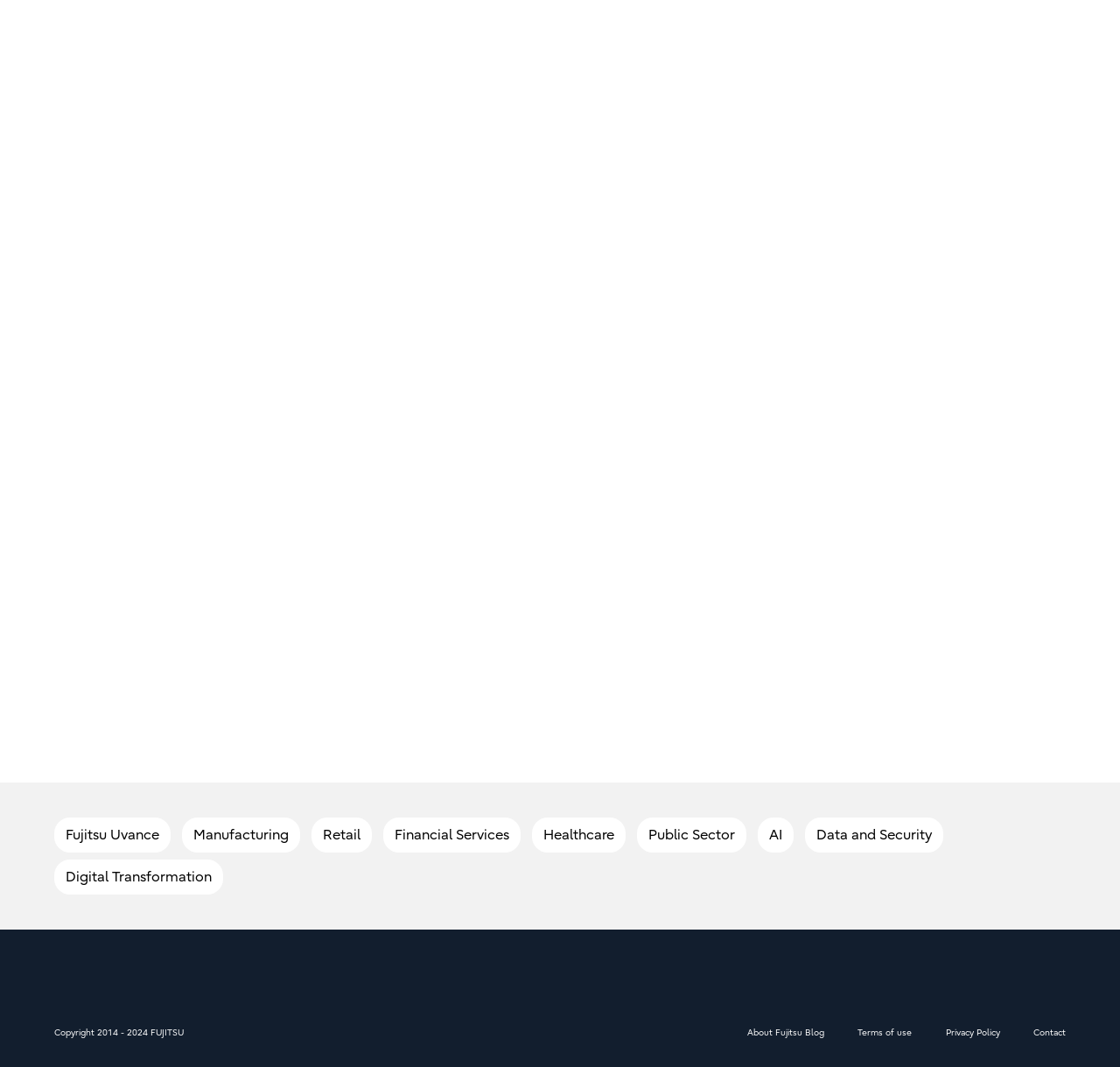What is the last link in the bottom section?
Answer the question with a single word or phrase derived from the image.

Contact